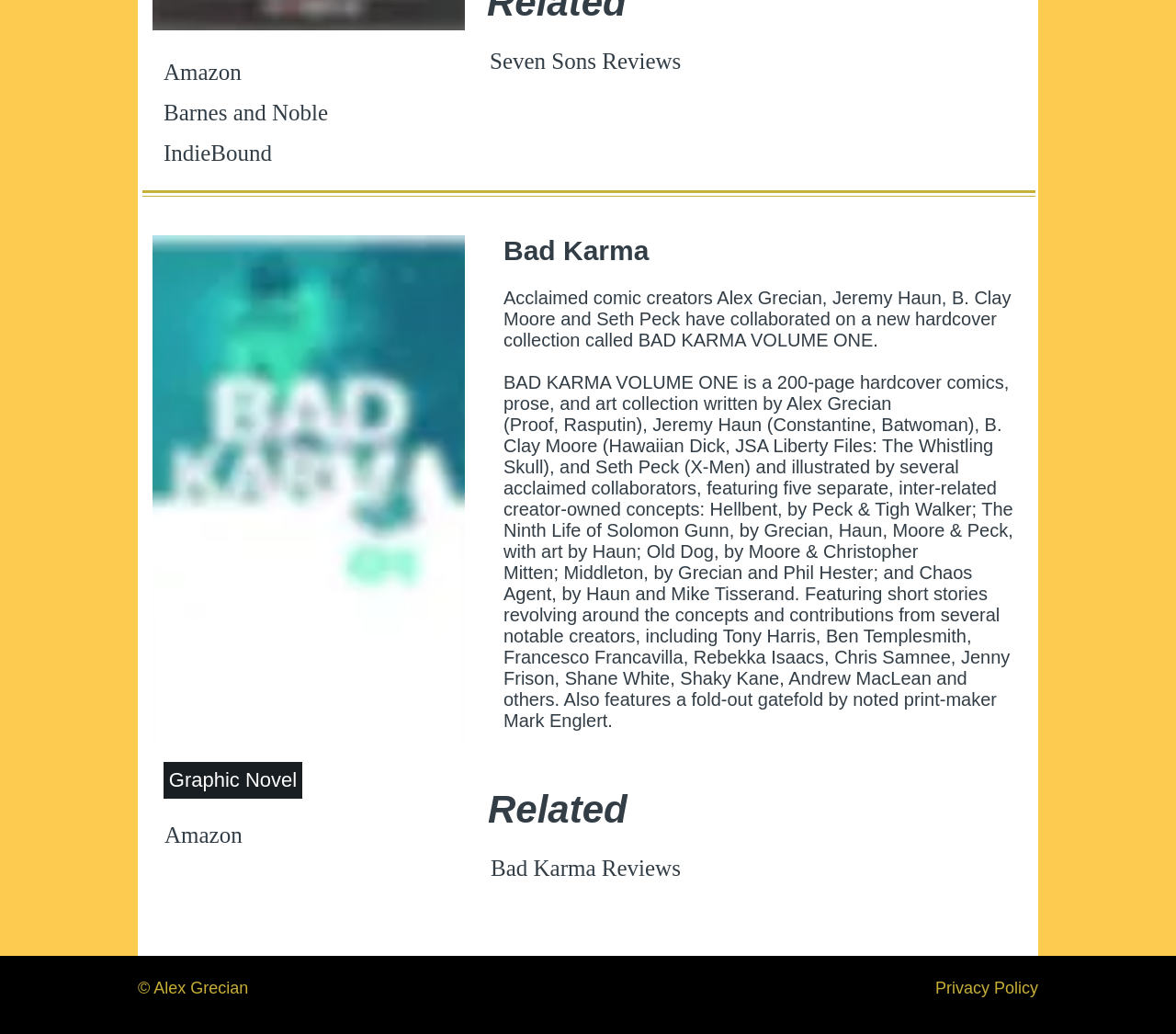Pinpoint the bounding box coordinates of the clickable element to carry out the following instruction: "Click on the 'Facebook - White Circle' link."

[0.48, 0.939, 0.511, 0.973]